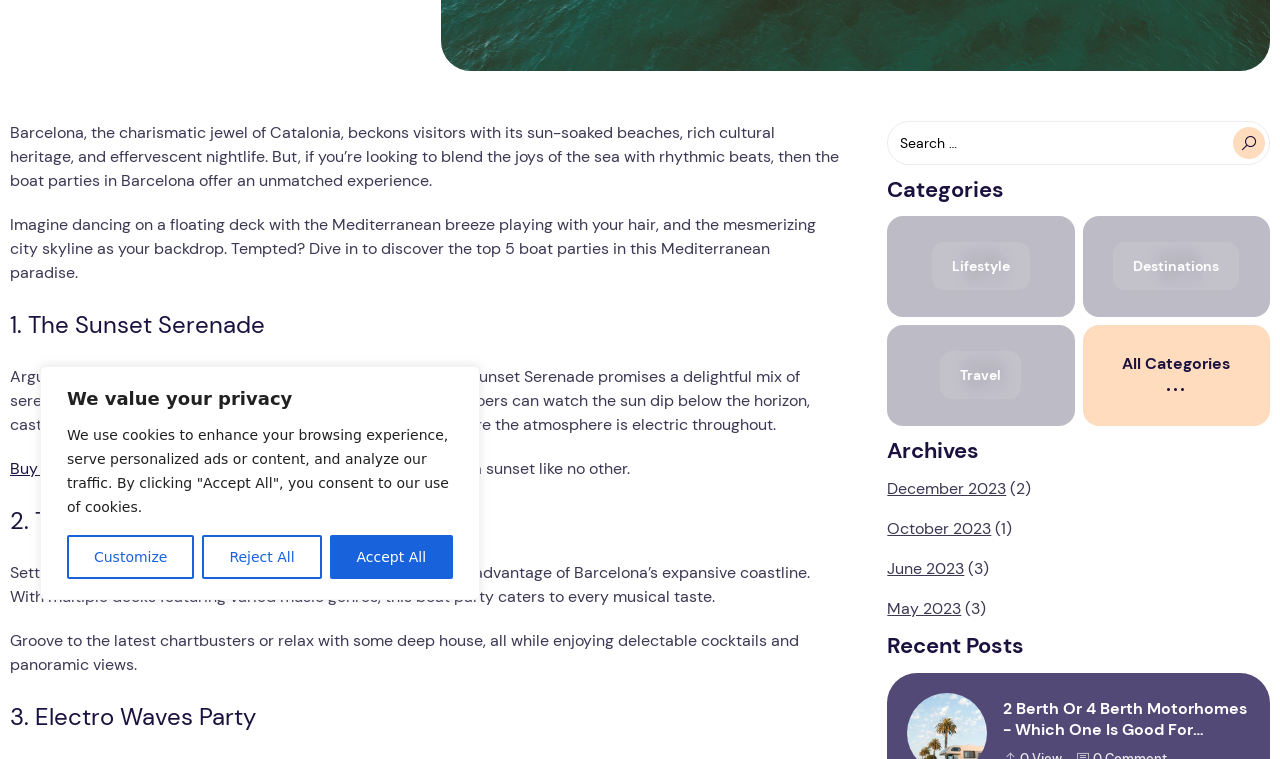Based on the element description Destinations, identify the bounding box coordinates for the UI element. The coordinates should be in the format (top-left x, top-left y, bottom-right x, bottom-right y) and within the 0 to 1 range.

[0.846, 0.285, 0.992, 0.417]